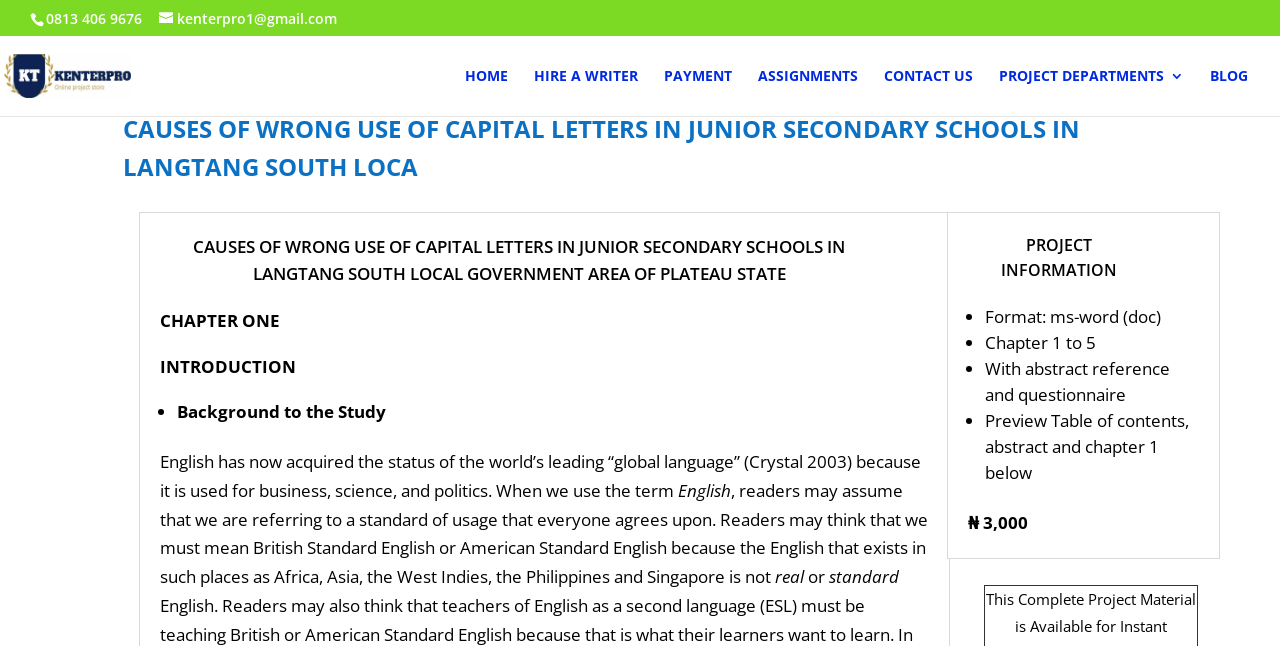Find the bounding box coordinates of the area to click in order to follow the instruction: "Click the 'HOME' link".

[0.363, 0.107, 0.397, 0.18]